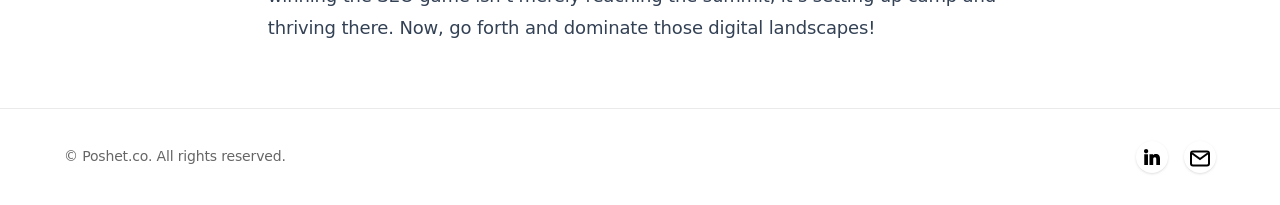Locate the bounding box coordinates of the UI element described by: "aria-label="Linkedin"". The bounding box coordinates should consist of four float numbers between 0 and 1, i.e., [left, top, right, bottom].

[0.925, 0.687, 0.95, 0.843]